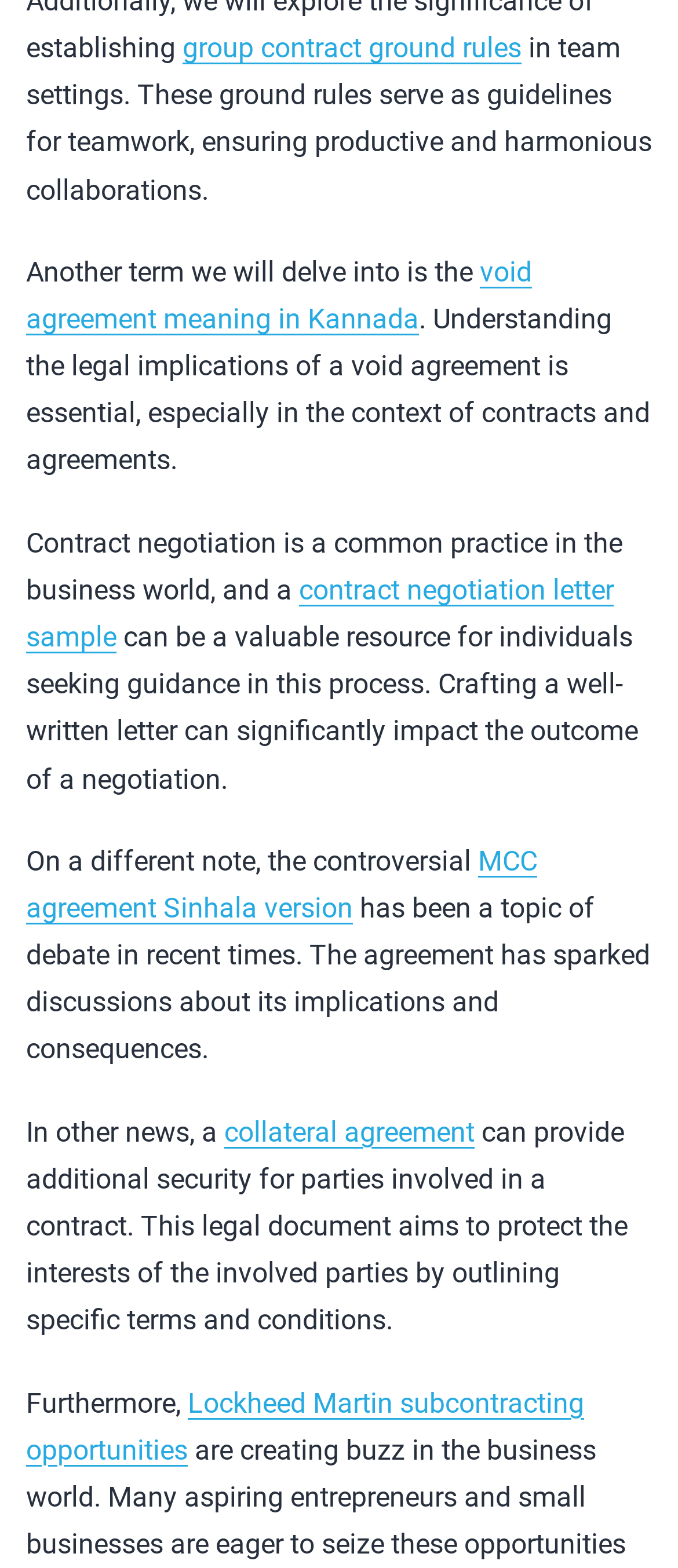What is the purpose of a collateral agreement?
From the screenshot, supply a one-word or short-phrase answer.

Additional security